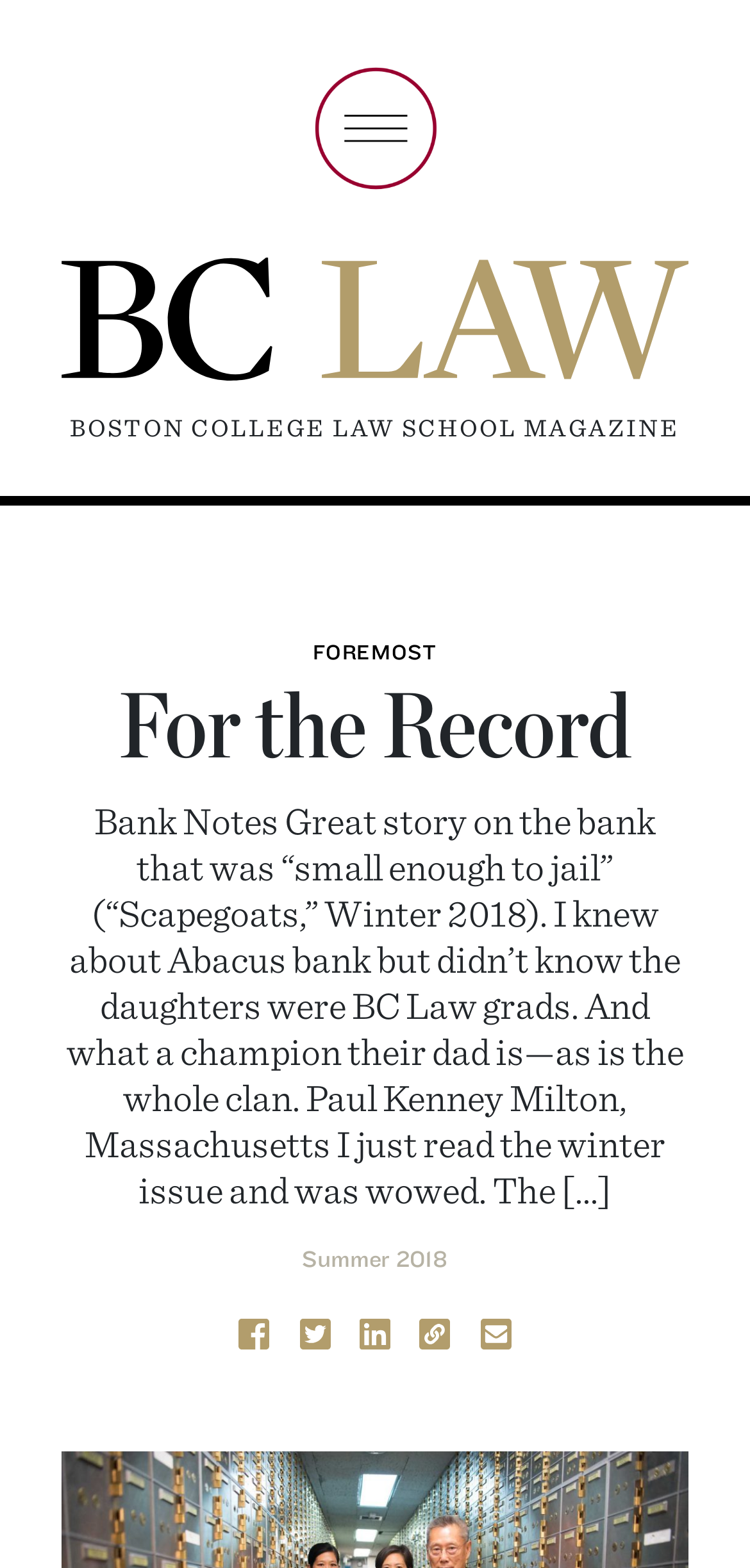What is the name of the law school magazine?
Examine the screenshot and reply with a single word or phrase.

Boston College Law School Magazine